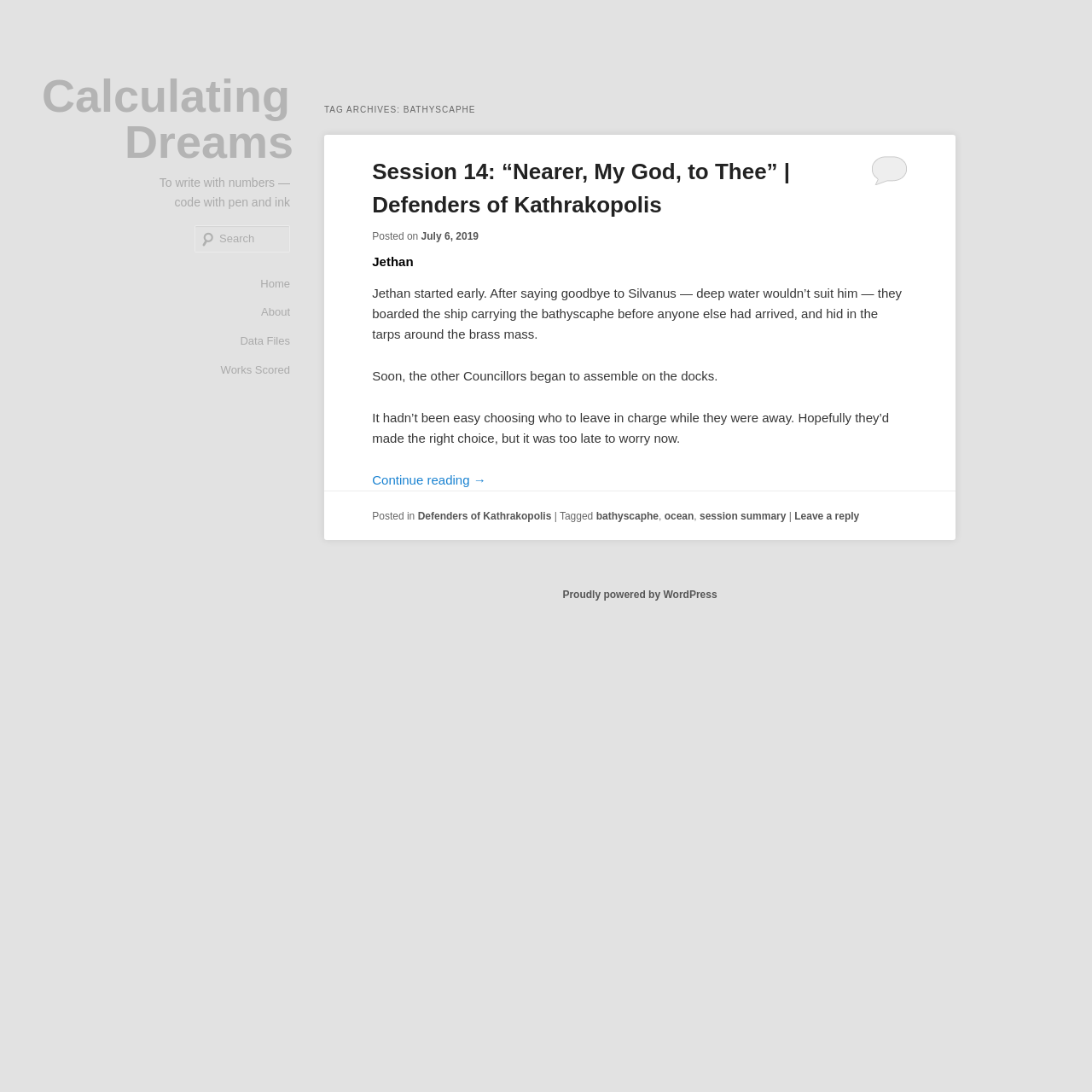Predict the bounding box coordinates of the area that should be clicked to accomplish the following instruction: "View the 'About' page". The bounding box coordinates should consist of four float numbers between 0 and 1, i.e., [left, top, right, bottom].

[0.239, 0.273, 0.266, 0.299]